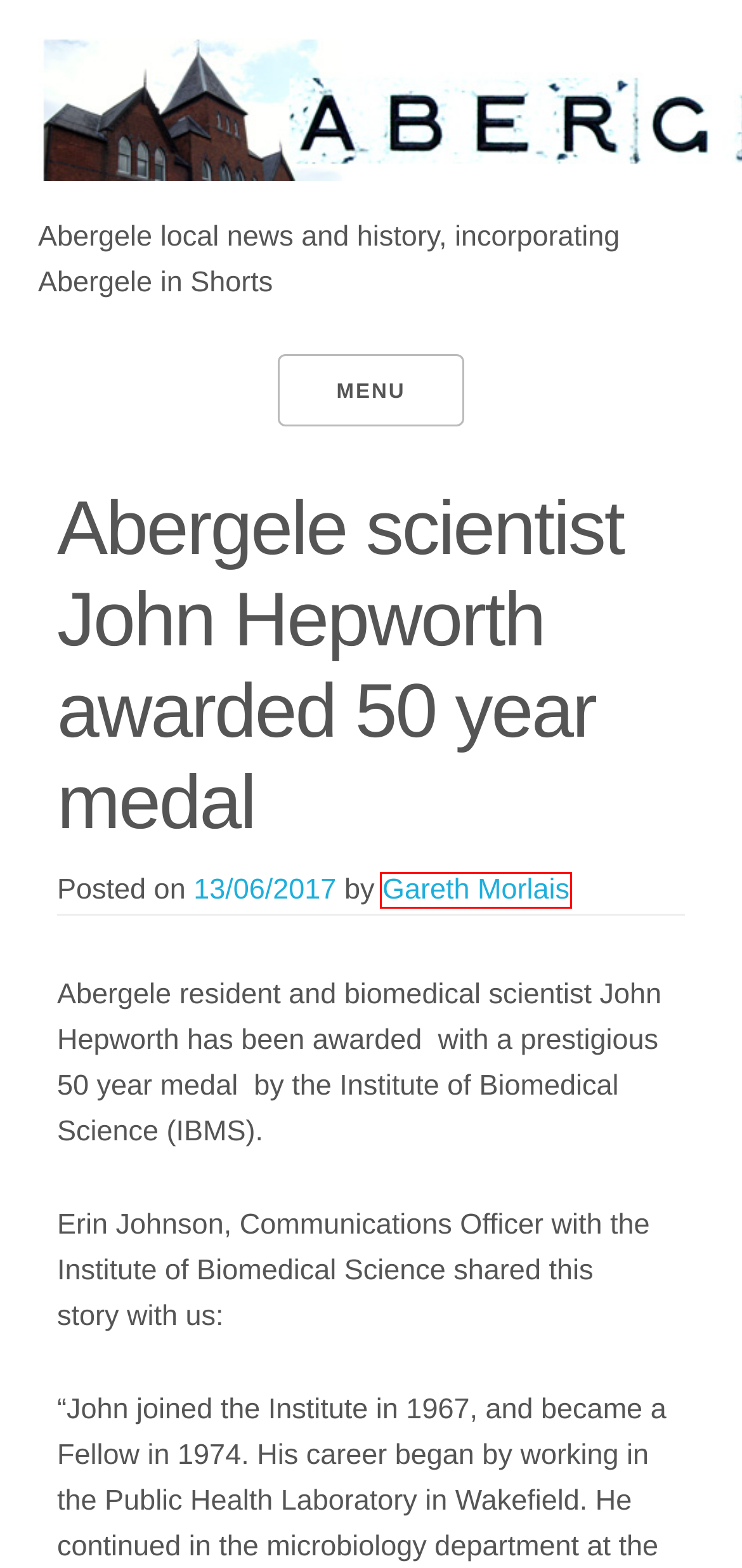With the provided webpage screenshot containing a red bounding box around a UI element, determine which description best matches the new webpage that appears after clicking the selected element. The choices are:
A. appeals
B. Gareth Morlais
C. The Tunnel, linking Water Street with Market Street
D. Harry Gee
E. Blog Tool, Publishing Platform, and CMS – WordPress.org
F. fun
G. Thanks to Dennis Parr
H. businesses

B